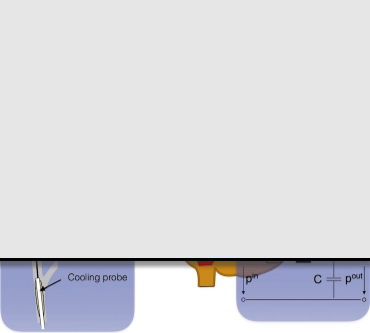Provide your answer to the question using just one word or phrase: What is the dominant color scheme of the background?

Shades of blue